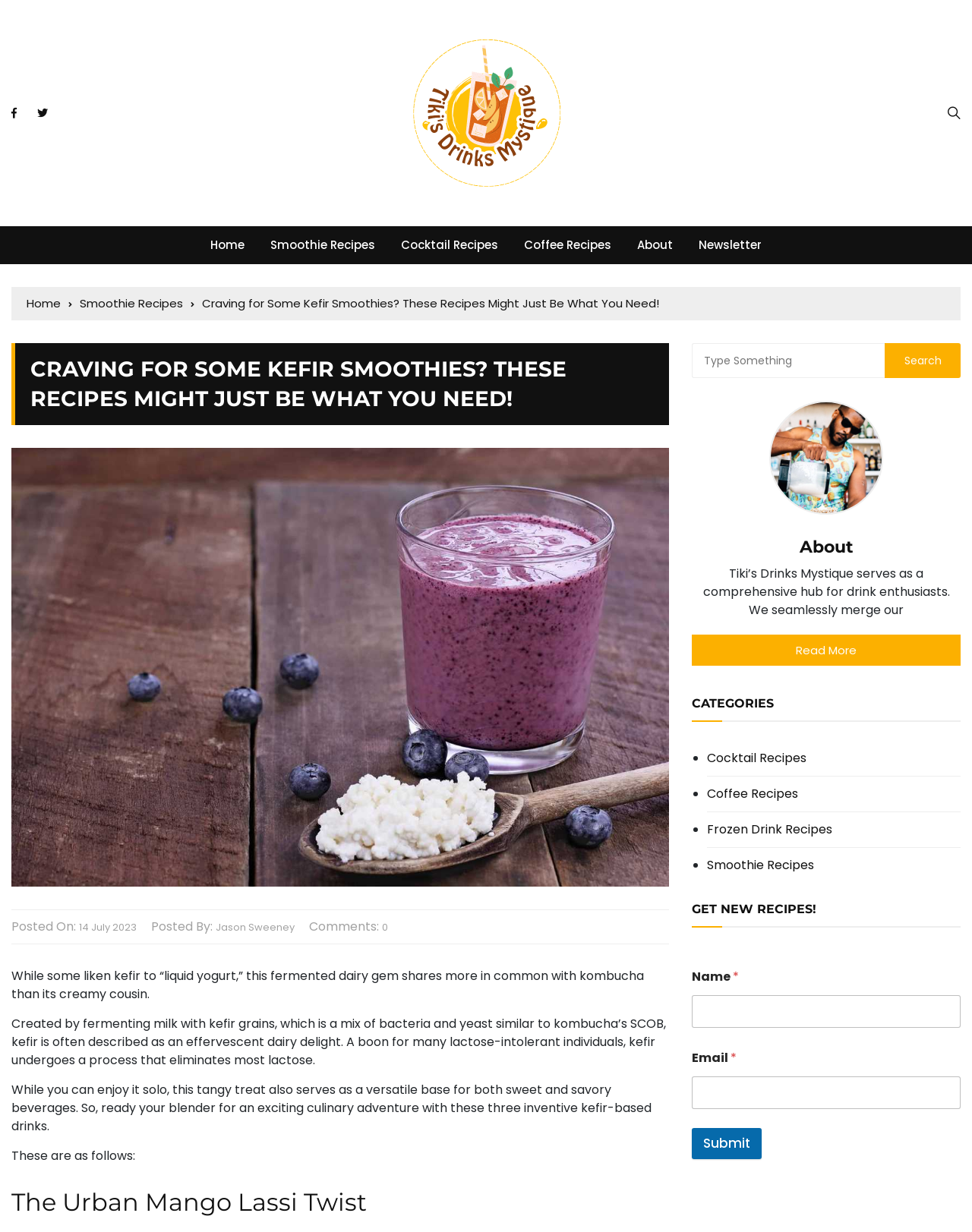Use a single word or phrase to answer the question:
What is the name of the website?

Tiki's Drinks Mystique